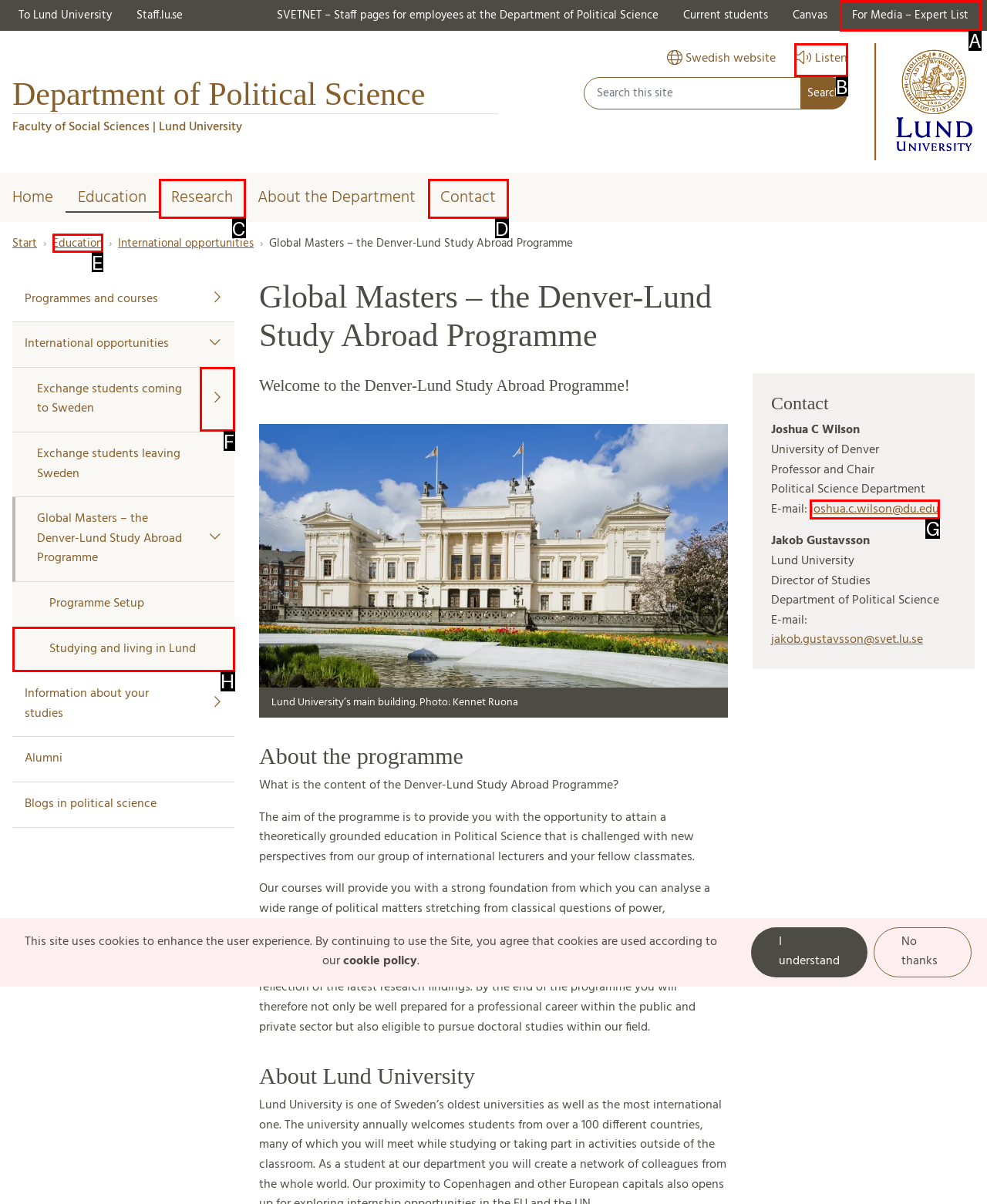Select the option I need to click to accomplish this task: Contact Joshua C Wilson
Provide the letter of the selected choice from the given options.

G